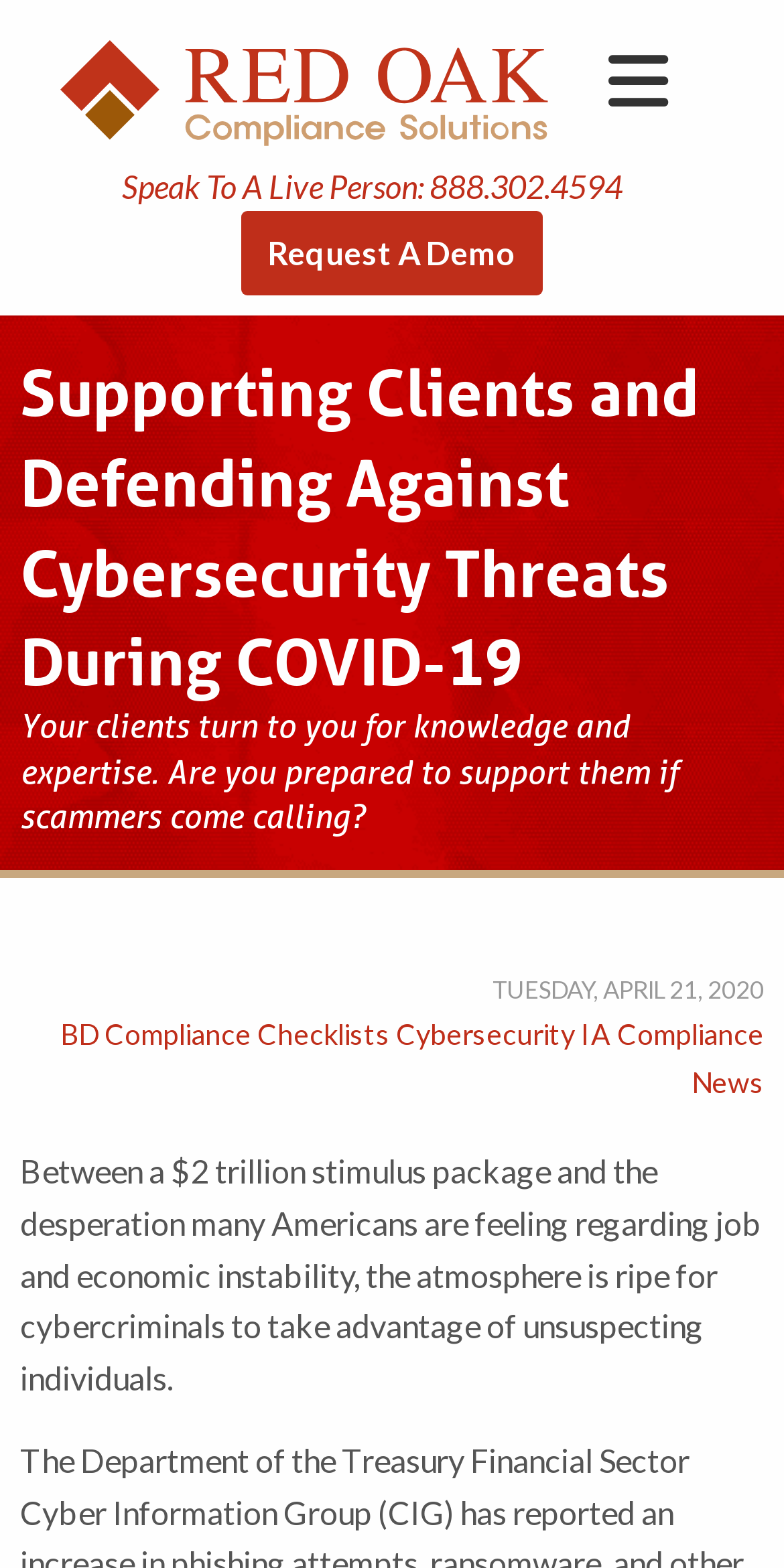Determine the bounding box coordinates of the target area to click to execute the following instruction: "Contact a live person."

[0.155, 0.106, 0.794, 0.131]